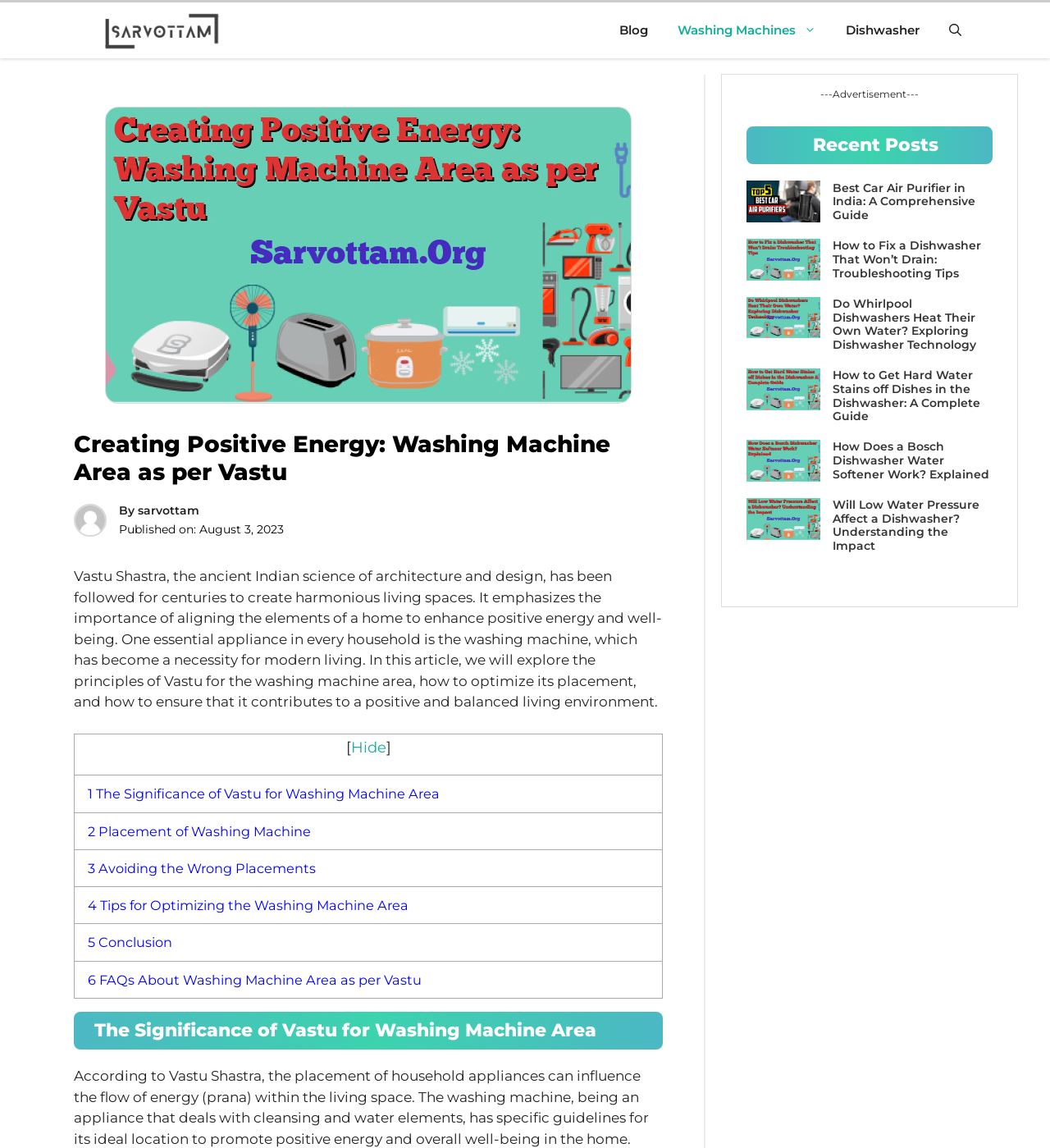Please find the bounding box coordinates of the element that you should click to achieve the following instruction: "Click on the '1 The Significance of Vastu for Washing Machine Area' link". The coordinates should be presented as four float numbers between 0 and 1: [left, top, right, bottom].

[0.071, 0.675, 0.63, 0.707]